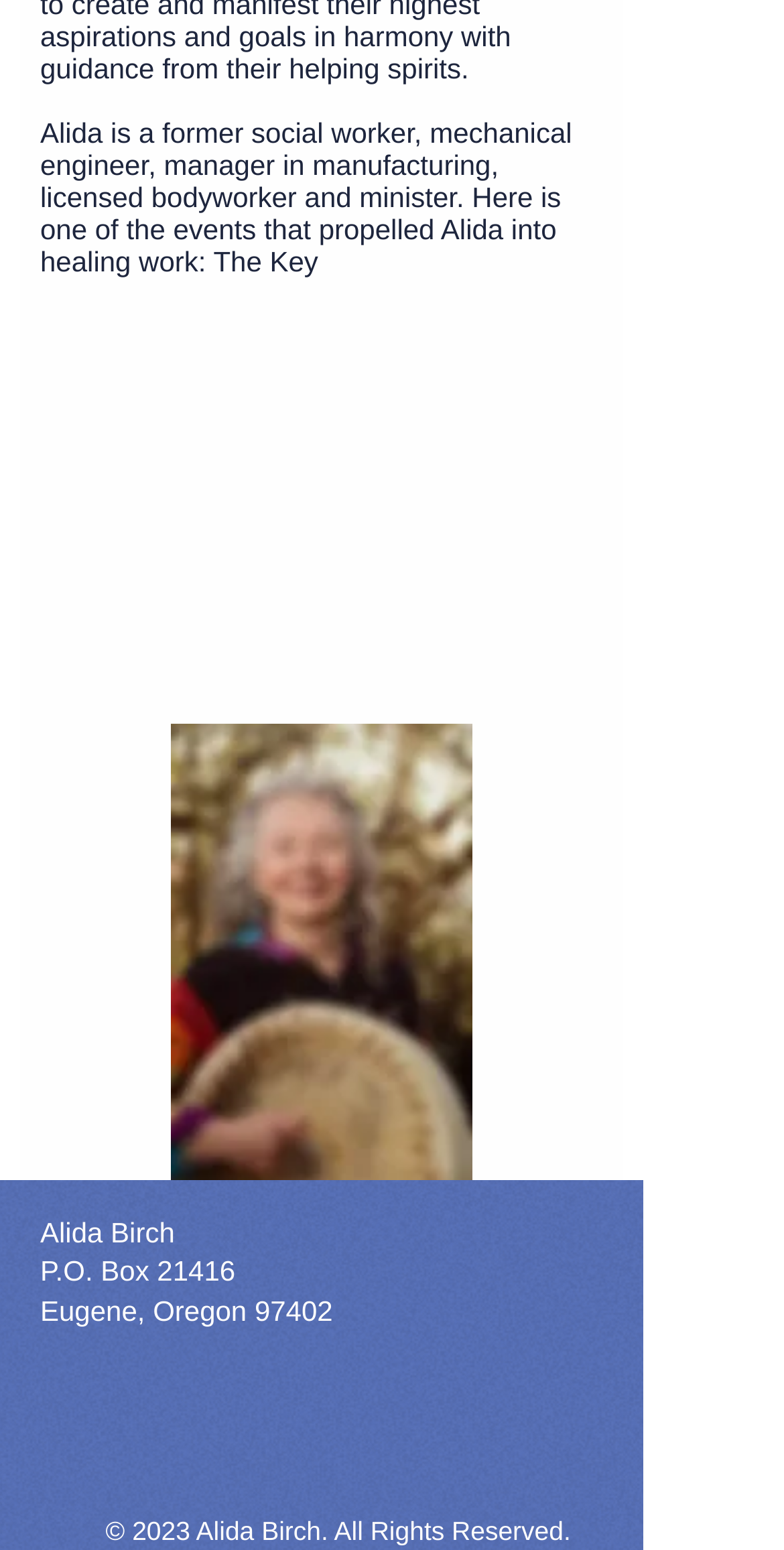What is the address of Alida Birch?
Analyze the image and provide a thorough answer to the question.

The address is mentioned in the static text elements with IDs 96 and 99, which are 'P.O. Box 21416' and 'Eugene, Oregon 97402' respectively.